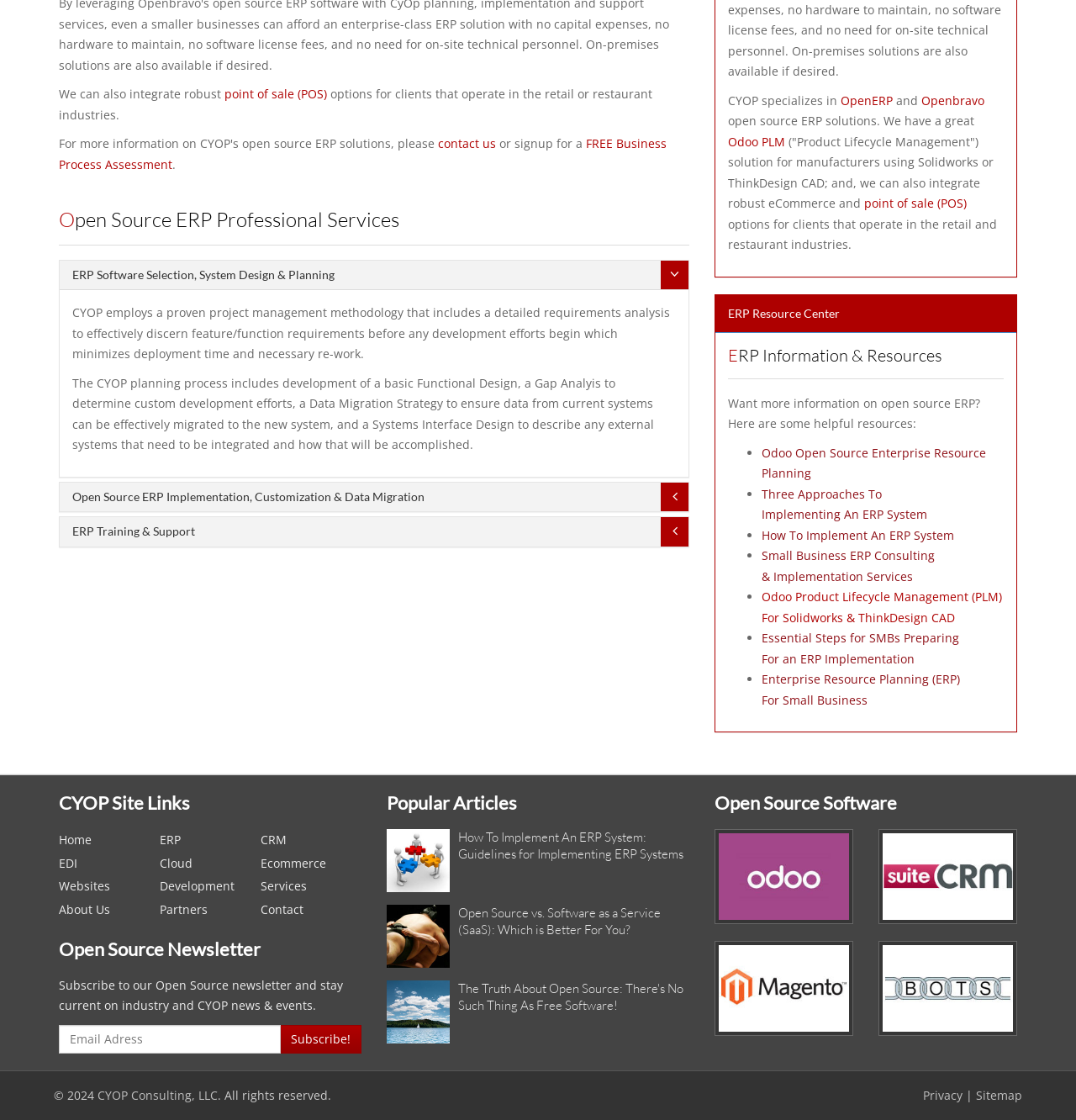Please specify the bounding box coordinates of the area that should be clicked to accomplish the following instruction: "Learn more about 'OpenERP' open source ERP solutions". The coordinates should consist of four float numbers between 0 and 1, i.e., [left, top, right, bottom].

[0.781, 0.082, 0.83, 0.097]